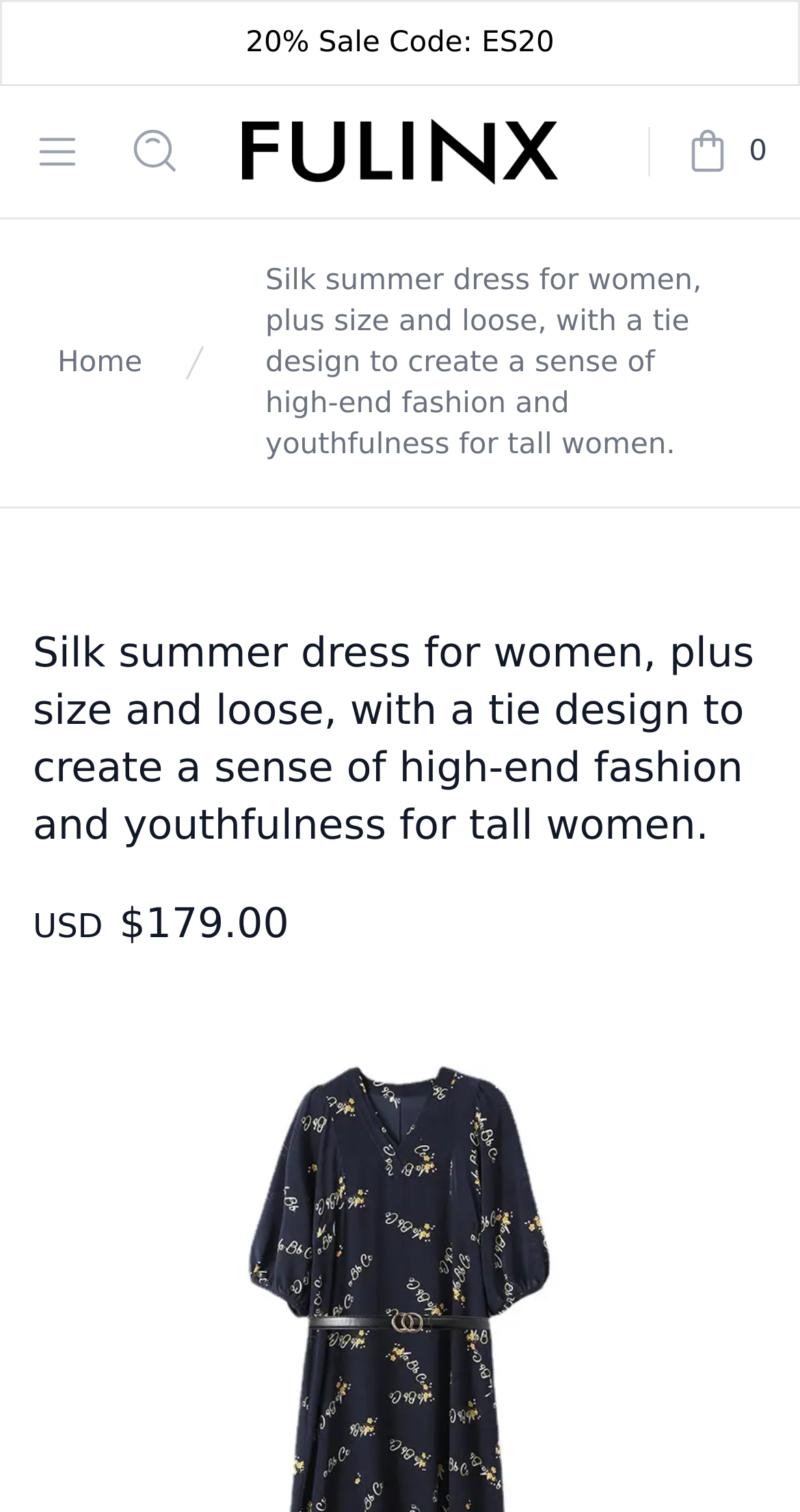Respond to the following question with a brief word or phrase:
How many items are in the cart?

0